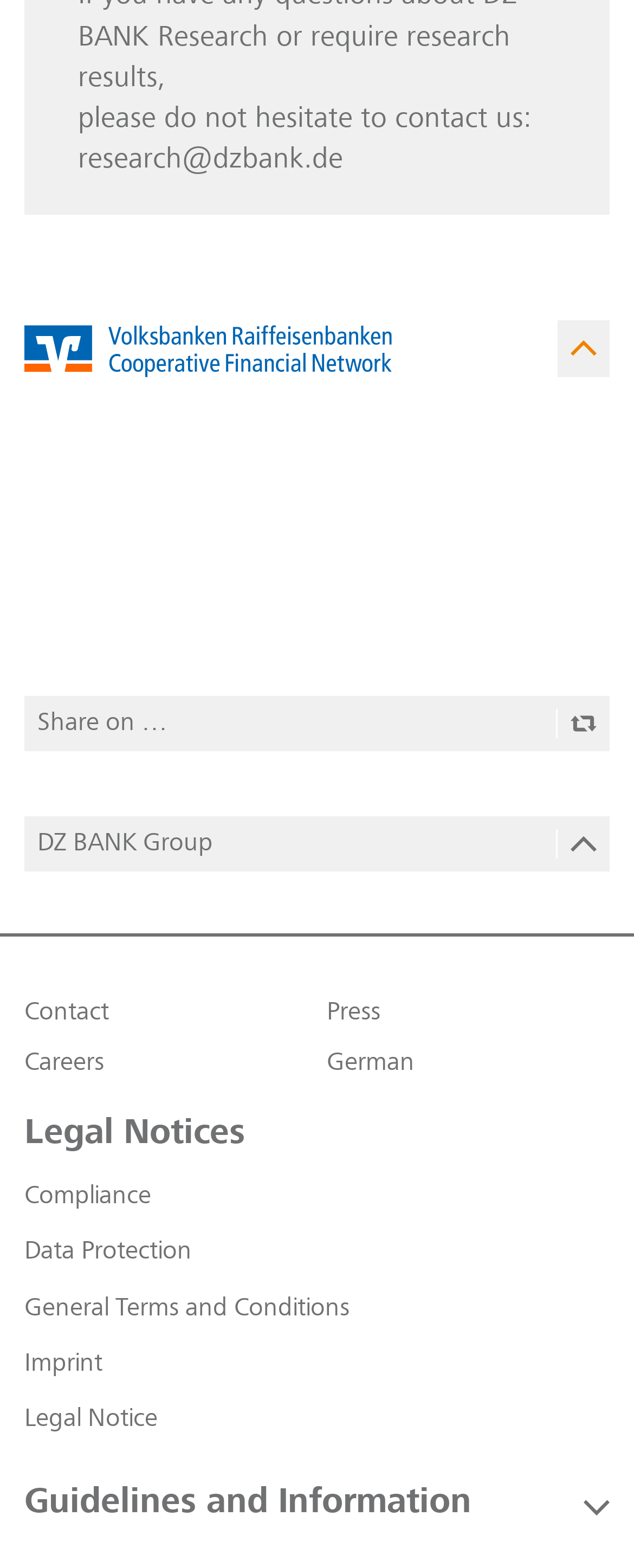Provide a one-word or short-phrase answer to the question:
How many separator lines are there on the webpage?

1